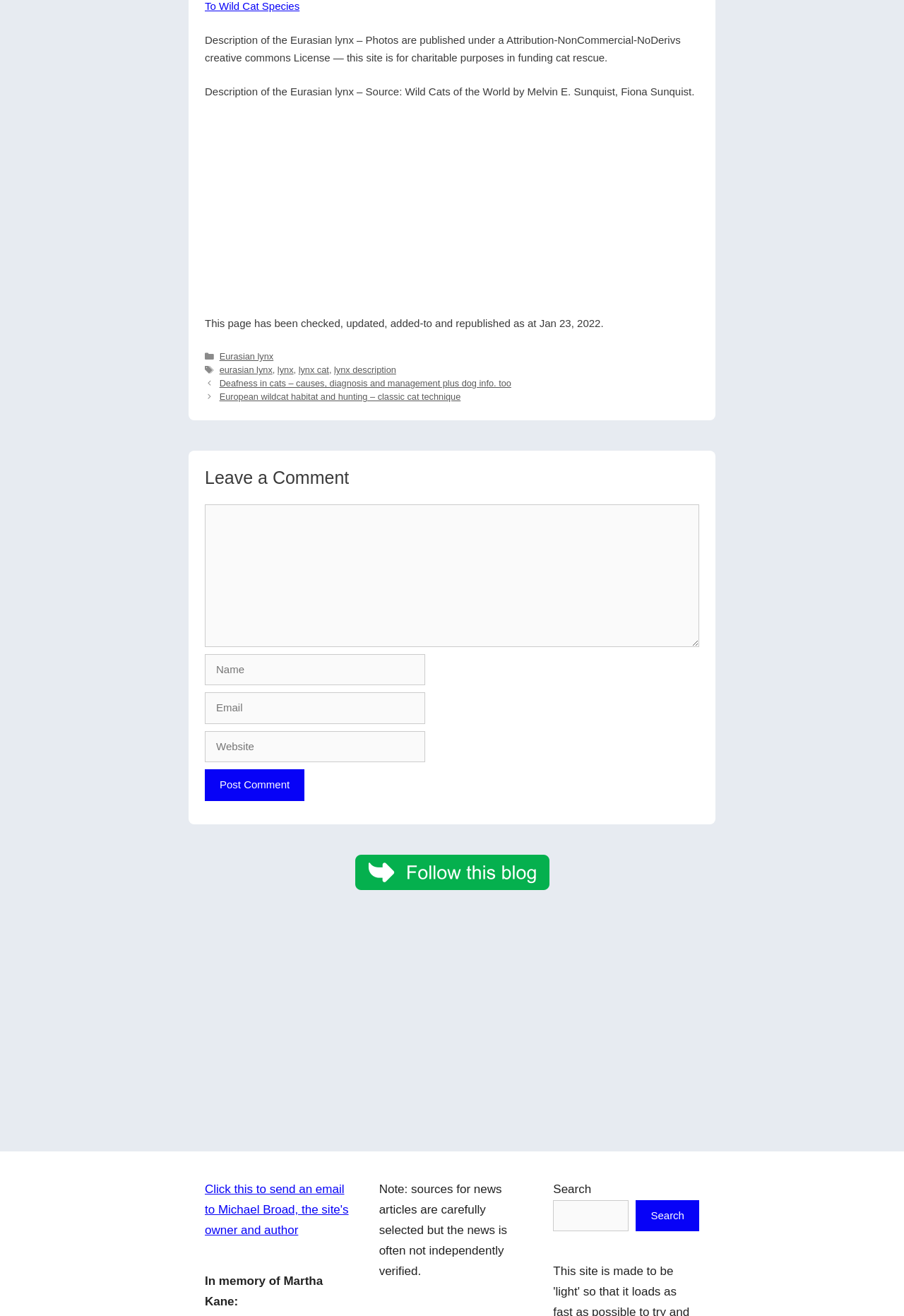What is the source of the Eurasian lynx description?
Please provide a full and detailed response to the question.

The source of the Eurasian lynx description is mentioned in the second StaticText element, which states 'Description of the Eurasian lynx – Source: Wild Cats of the World by Melvin E. Sunquist, Fiona Sunquist.'